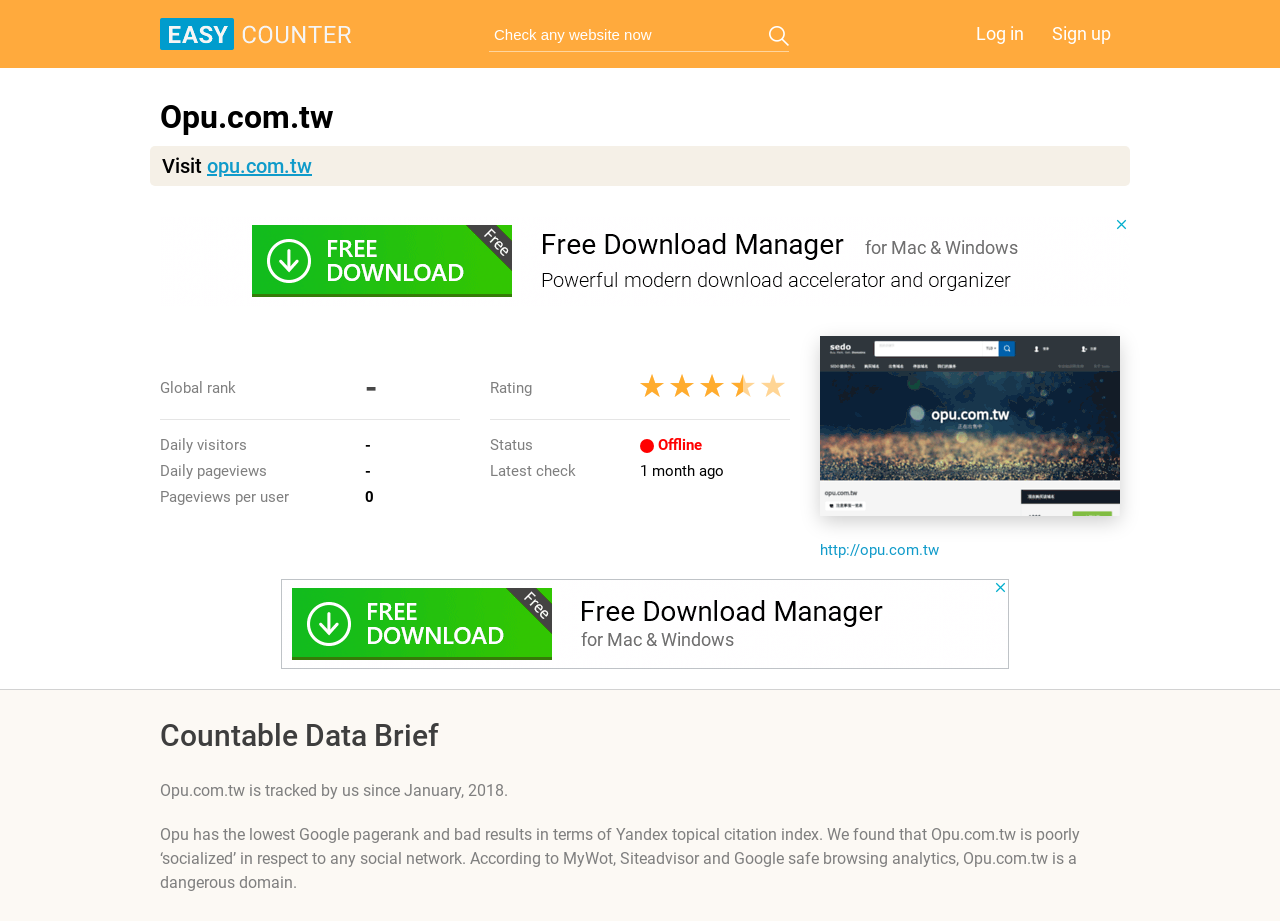Offer a meticulous description of the webpage's structure and content.

The webpage appears to be a website analytics and tracking page for opu.com.tw. At the top, there is a heading with the website's name, "Opu.com.tw", and a link to visit the website. Below this, there is a search bar with a prompt to "Check any website now" and a login and sign-up link on the right side.

On the left side of the page, there is an advertisement iframe, and below it, there are two tables displaying various metrics about the website. The first table has columns for "Global rank", "Daily visitors", "Daily pageviews", and "Pageviews per user", with corresponding values in each row. The second table has columns for "Rating" and "Status", with values such as "Offline" and "1 month ago" in each row.

To the right of the tables, there is a thumbnail image of the website, and a link to the website below it. There is another advertisement iframe below this.

At the bottom of the page, there are three blocks of static text. The first block mentions "Countable Data Brief", and the second block provides information about when the website was first tracked. The third block provides more detailed information about the website's analytics, including its Google pagerank, Yandex topical citation index, and social network presence.